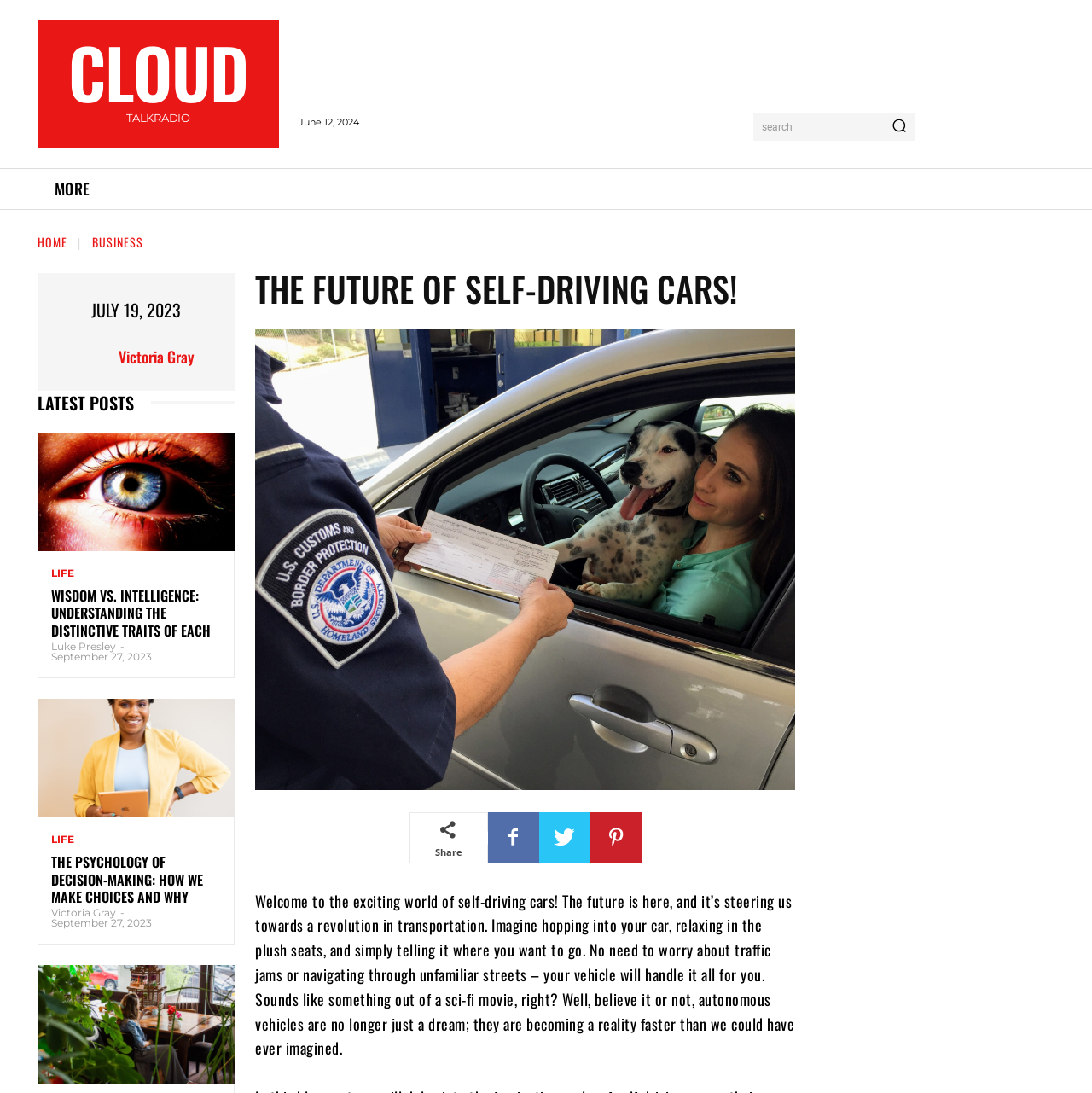Respond to the following question with a brief word or phrase:
What is the date of the latest post?

September 27, 2023